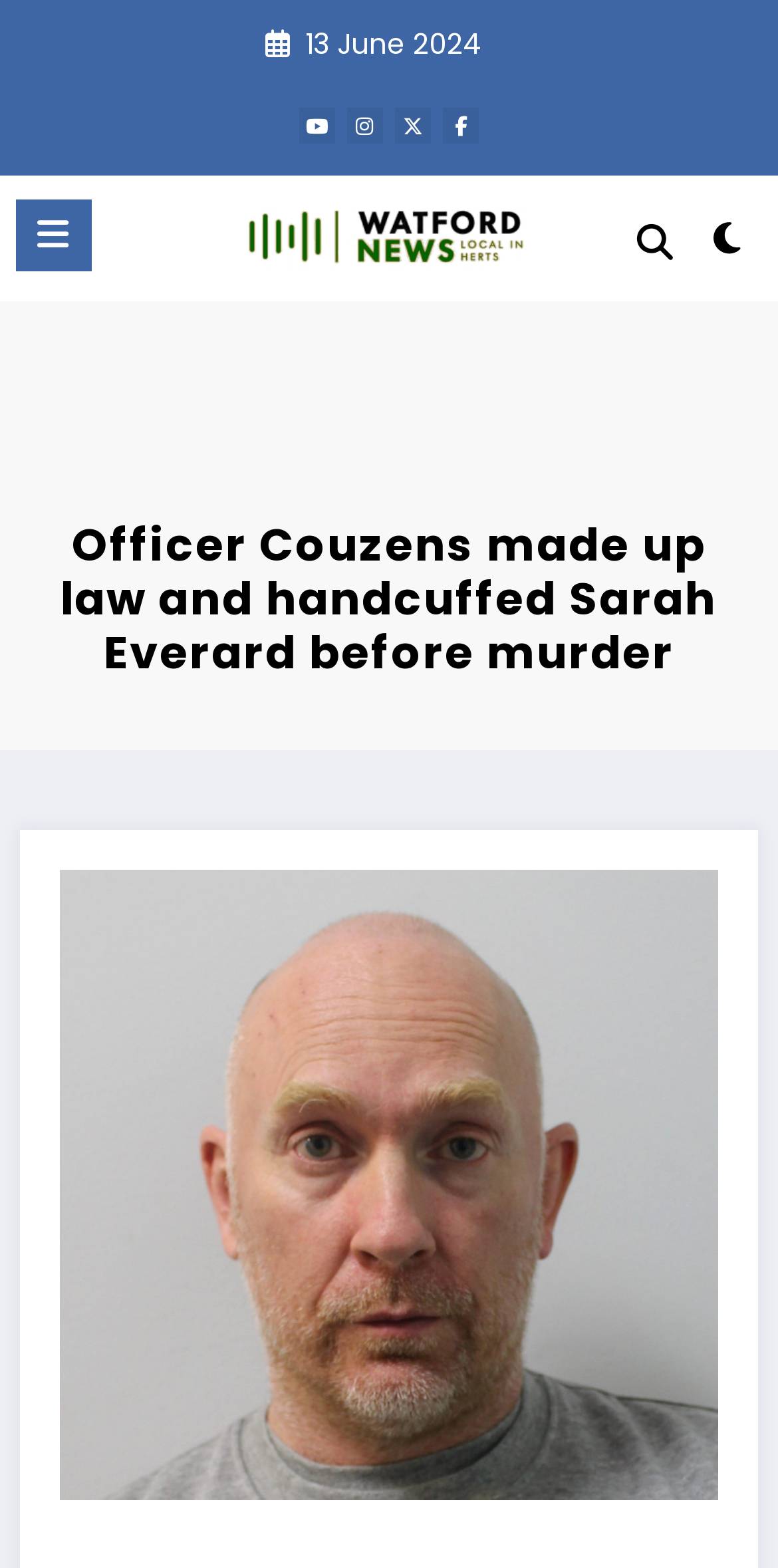Please determine the bounding box coordinates for the element that should be clicked to follow these instructions: "View the image of Officer Couzens and Sarah Everard".

[0.077, 0.555, 0.923, 0.957]